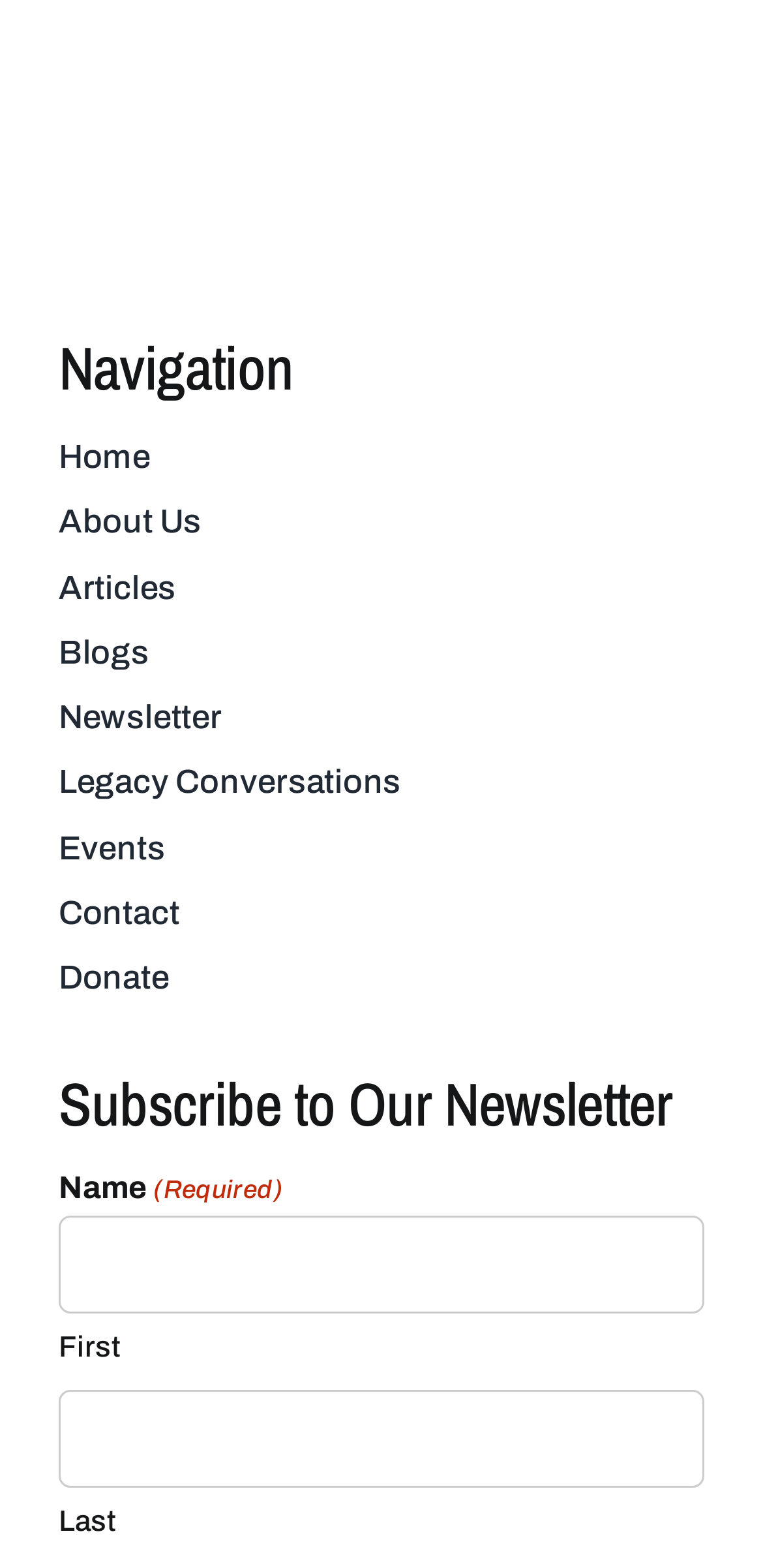How many textboxes are required in the newsletter subscription form?
Answer the question with a single word or phrase, referring to the image.

2